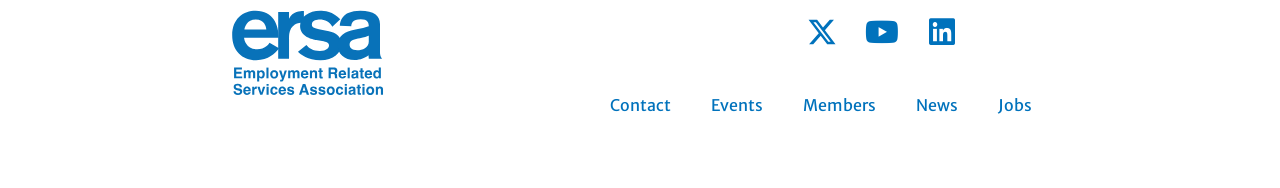Respond to the question below with a concise word or phrase:
What is the last menu item?

Jobs